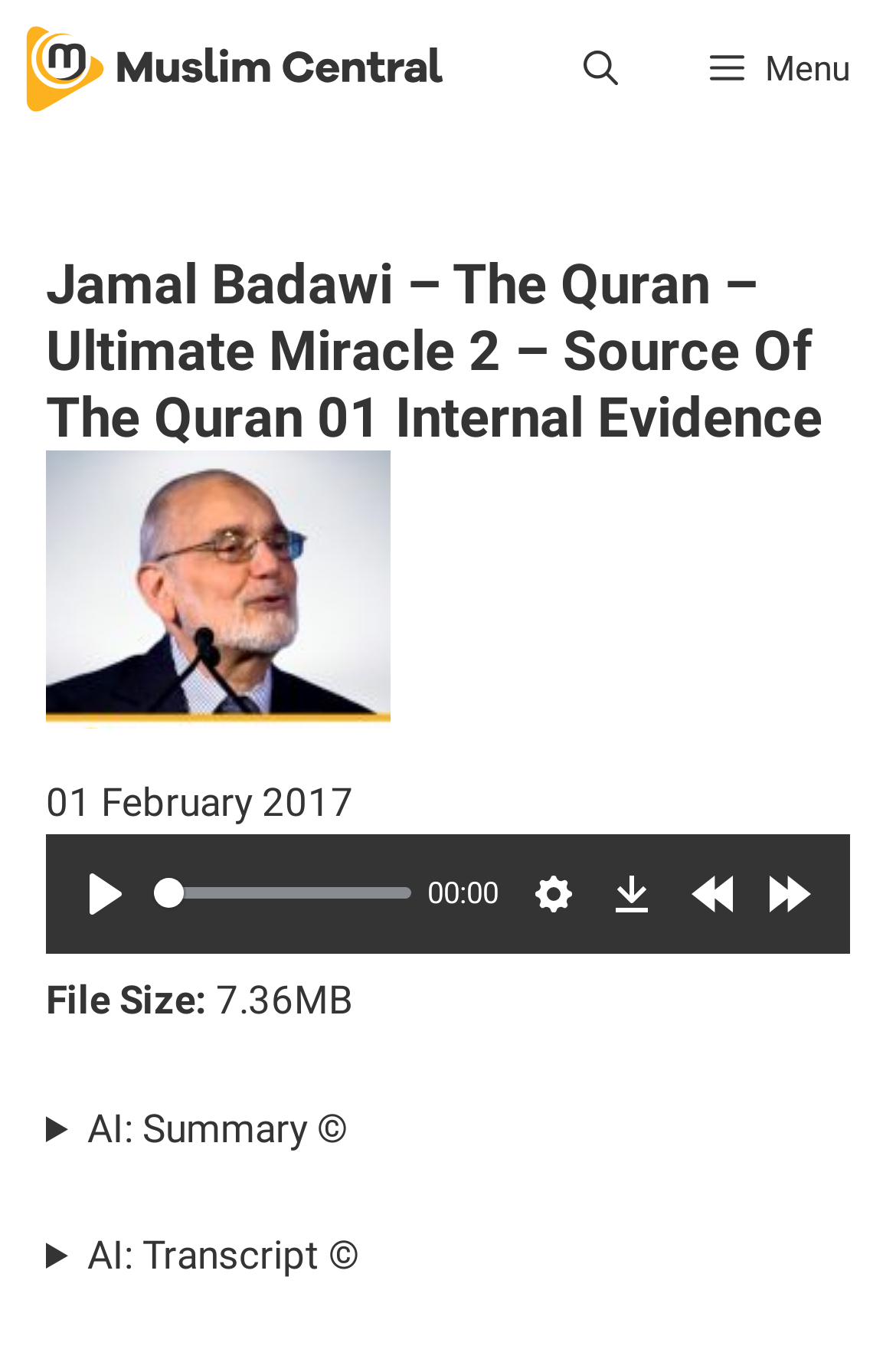Write an elaborate caption that captures the essence of the webpage.

This webpage is about an audio lecture by Jamal Badawi titled "The Quran - Ultimate Miracle 2 - Source Of The Quran 01 Internal Evidence" on Muslim Central. At the top, there is a navigation bar with a link to Muslim Central, accompanied by an image of the Muslim Central logo. Next to it is a menu button. On the right side of the navigation bar, there is a link to open a search bar.

Below the navigation bar, there is a header section that takes up most of the width of the page. It contains a heading with the title of the audio lecture, an image of Jamal Badawi, and a time stamp indicating that the lecture was uploaded on February 1, 2017.

Under the header section, there are several audio controls. A play button is located on the left, followed by a seek slider that allows users to navigate through the audio. There is also a timer displaying the current time, and a button to access settings. On the right side, there are buttons to download the audio, rewind 10 seconds, and forward 10 seconds.

Further down, there is a section displaying the file size of the audio, which is 7.36MB. Below that, there are two collapsible sections, one containing a summary and the other containing a transcript, both marked with a copyright symbol.